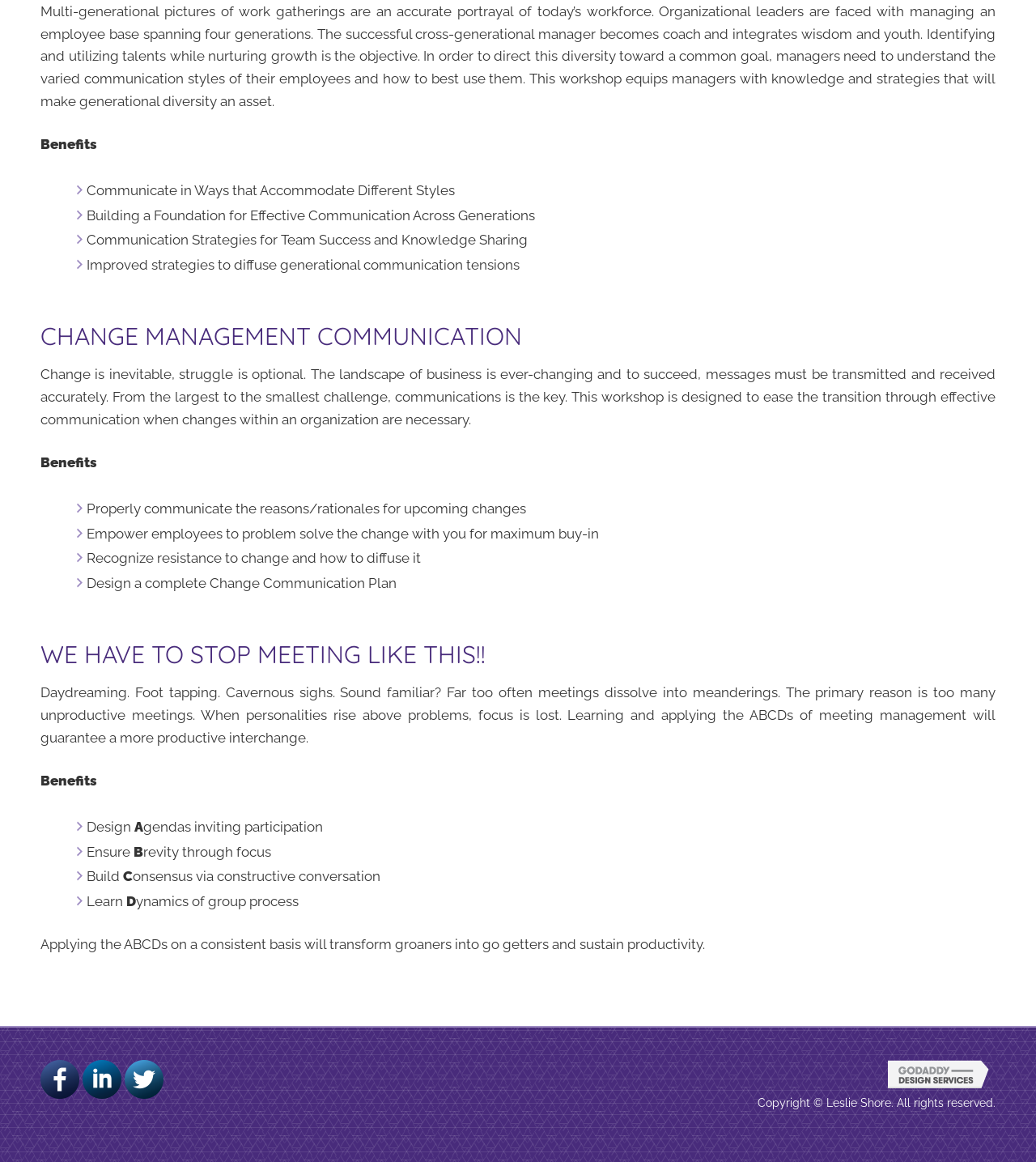What are the ABCDs of meeting management?
Answer with a single word or phrase by referring to the visual content.

Agendas, Brevity, Consensus, Dynamics